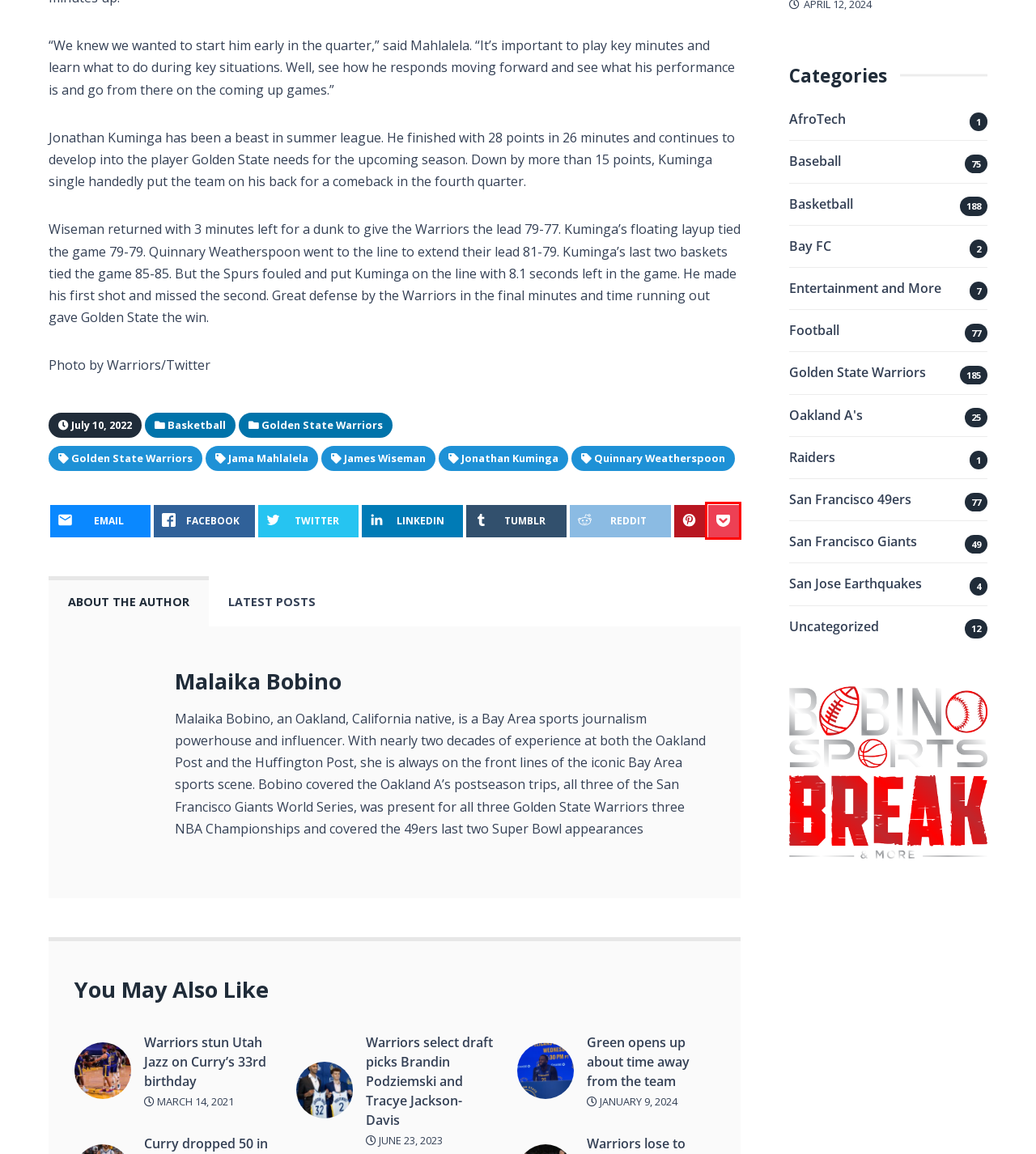You are given a screenshot of a webpage within which there is a red rectangle bounding box. Please choose the best webpage description that matches the new webpage after clicking the selected element in the bounding box. Here are the options:
A. Warriors select draft picks Brandin Podziemski and Tracye Jackson-Davis – Bobino Sports Break
B. San Francisco Giants – Bobino Sports Break
C. Pocket: Log In
D. Bay FC – Bobino Sports Break
E. Raiders – Bobino Sports Break
F. Jama Mahlalela – Bobino Sports Break
G. Green opens up about time away from the team – Bobino Sports Break
H. Jonathan Kuminga – Bobino Sports Break

C